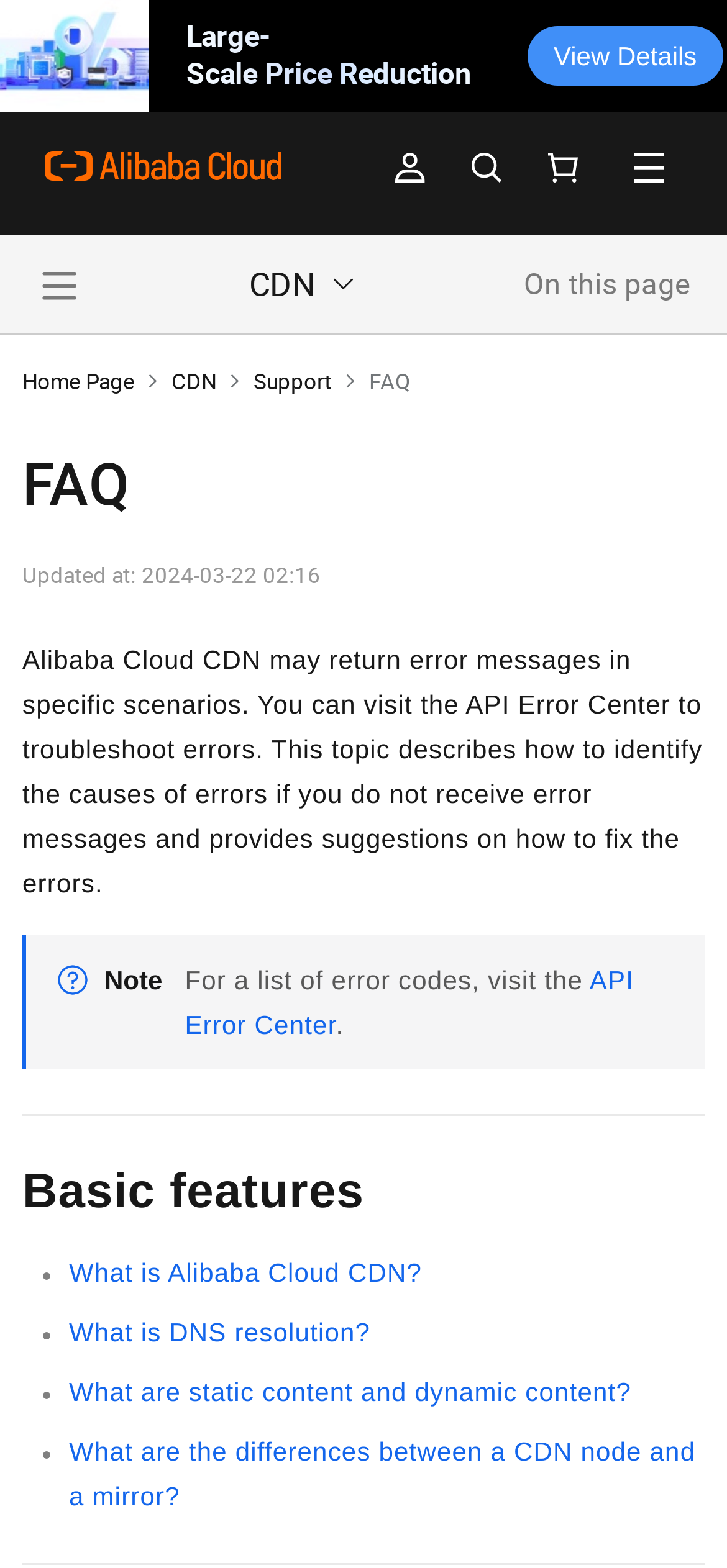Could you indicate the bounding box coordinates of the region to click in order to complete this instruction: "Click the 'Large-Scale Price Reduction View Details' link".

[0.0, 0.0, 1.0, 0.071]